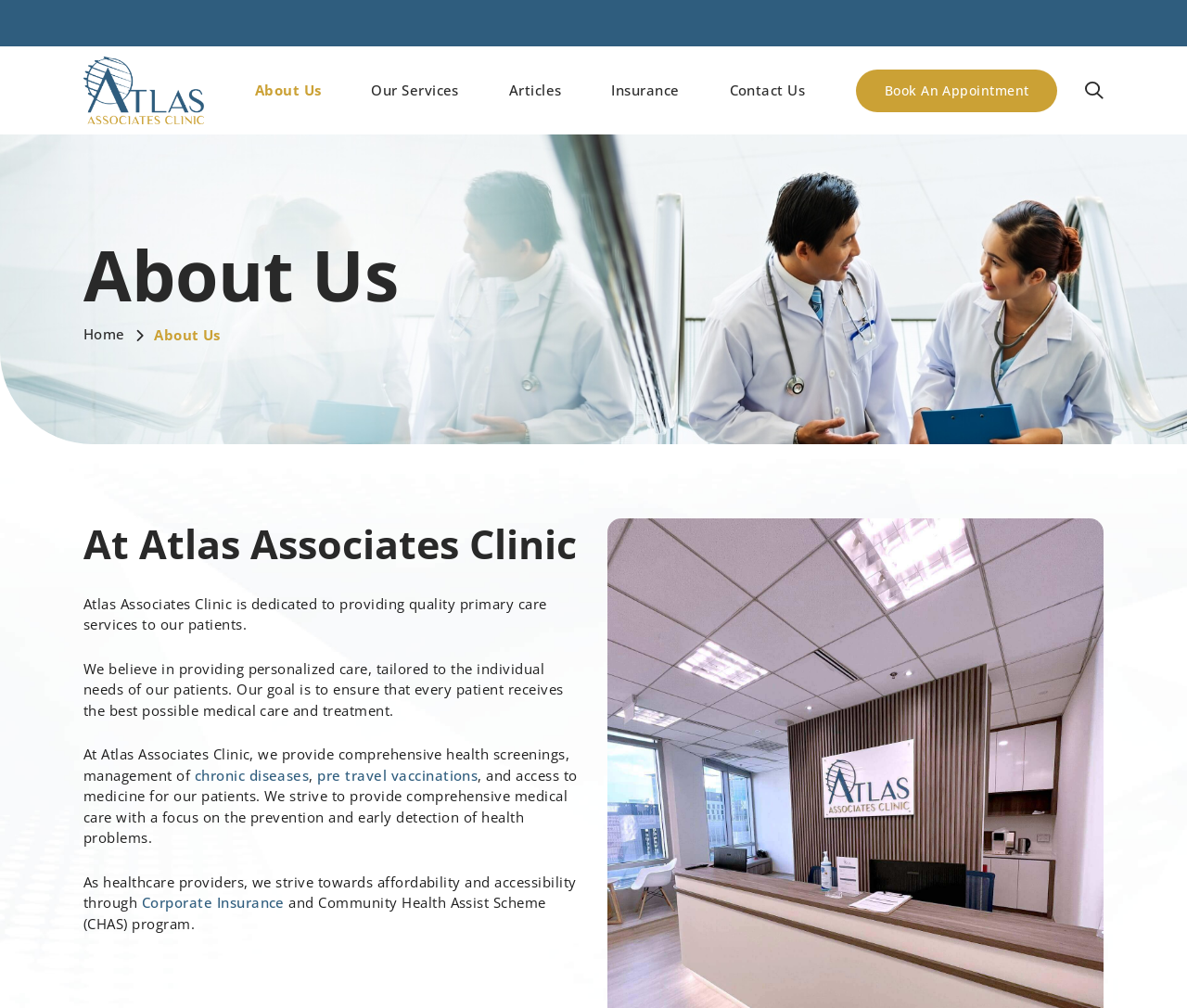Given the element description, predict the bounding box coordinates in the format (top-left x, top-left y, bottom-right x, bottom-right y), using floating point numbers between 0 and 1: chronic diseases

[0.164, 0.76, 0.26, 0.778]